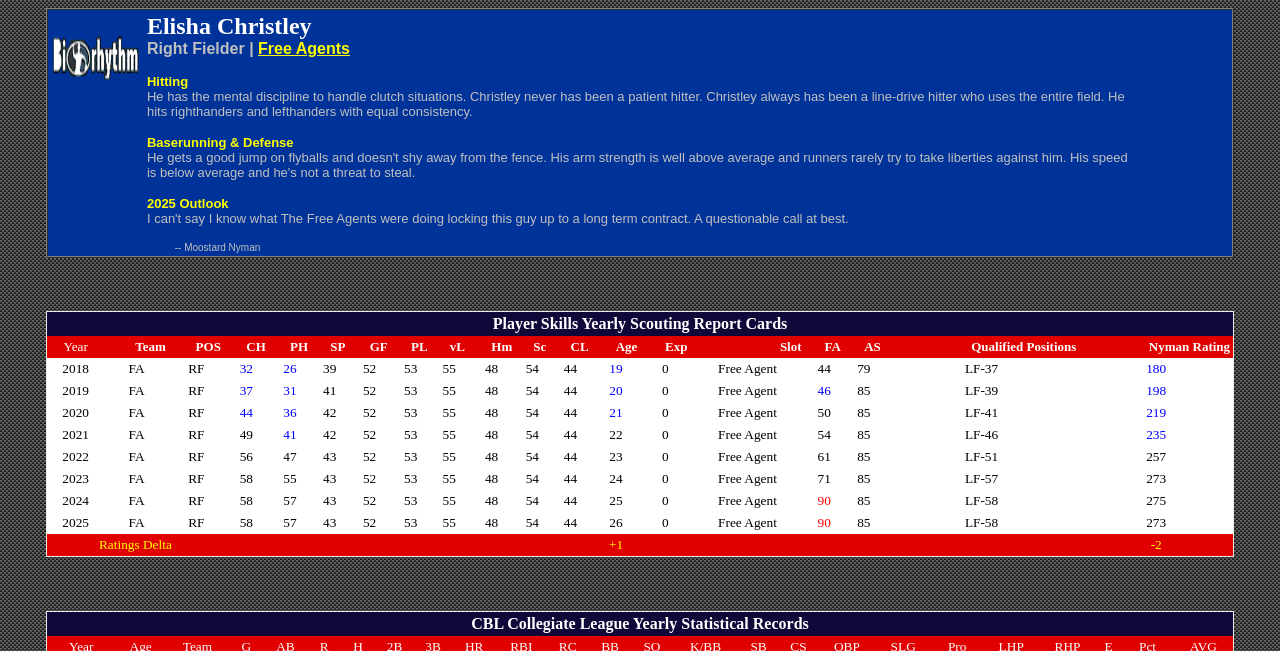What is the Nyman Rating for 2018?
Could you answer the question with a detailed and thorough explanation?

The Nyman Rating for 2018 is mentioned in the table as 44, which is part of the scouting report for Elisha Christley.